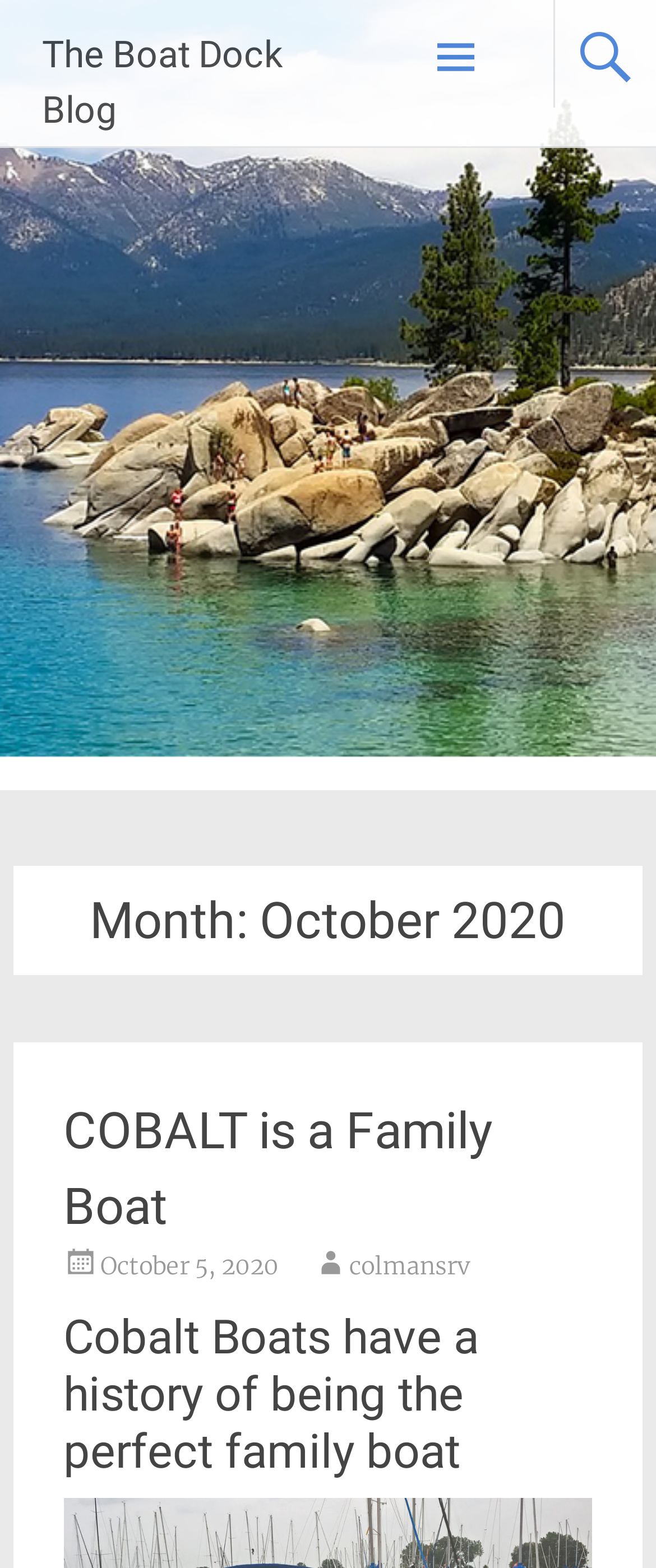What is the author of the first article?
Based on the image, give a concise answer in the form of a single word or short phrase.

colmansrv